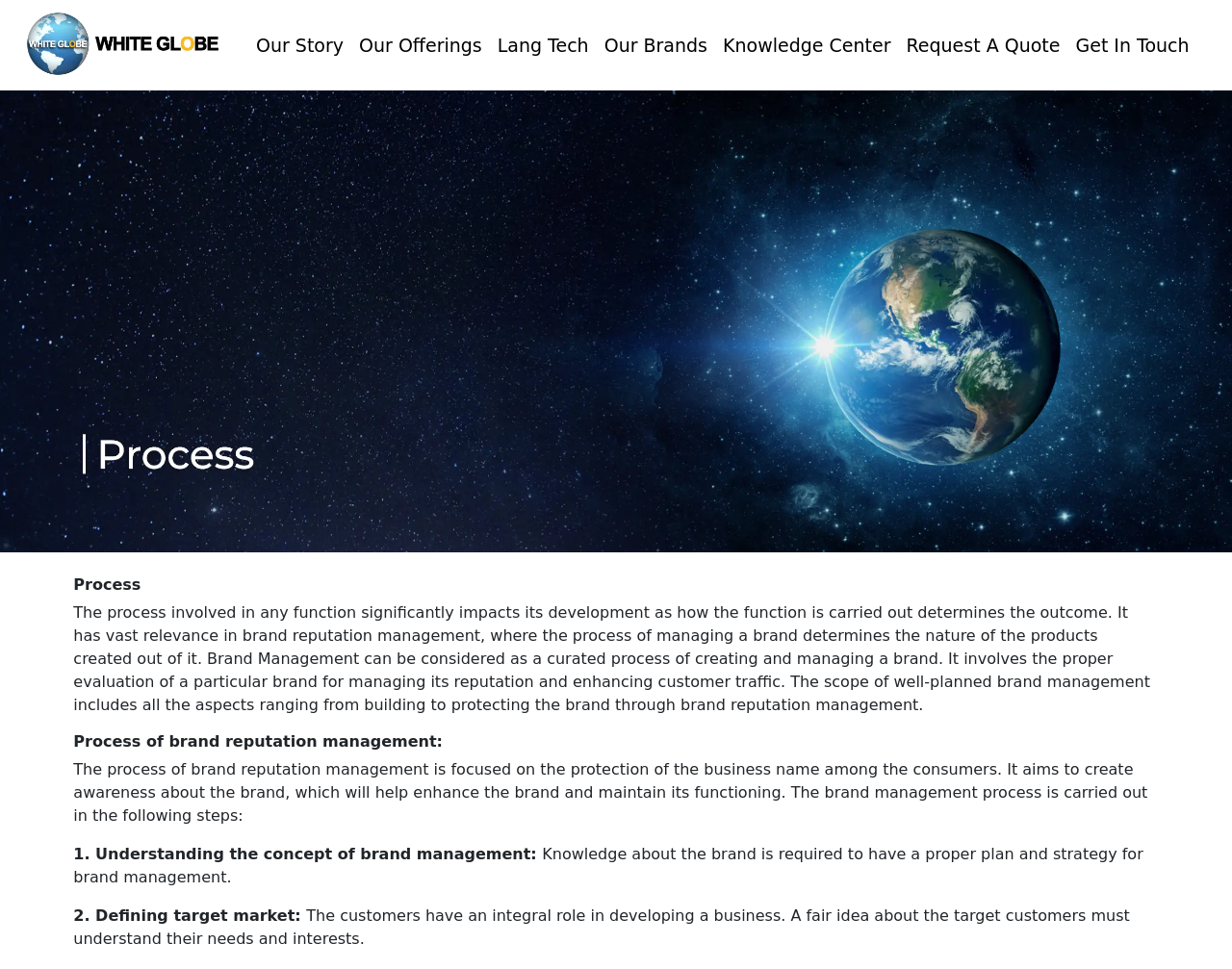Predict the bounding box coordinates of the area that should be clicked to accomplish the following instruction: "Click the 'Our Story' button". The bounding box coordinates should consist of four float numbers between 0 and 1, i.e., [left, top, right, bottom].

[0.202, 0.024, 0.285, 0.069]